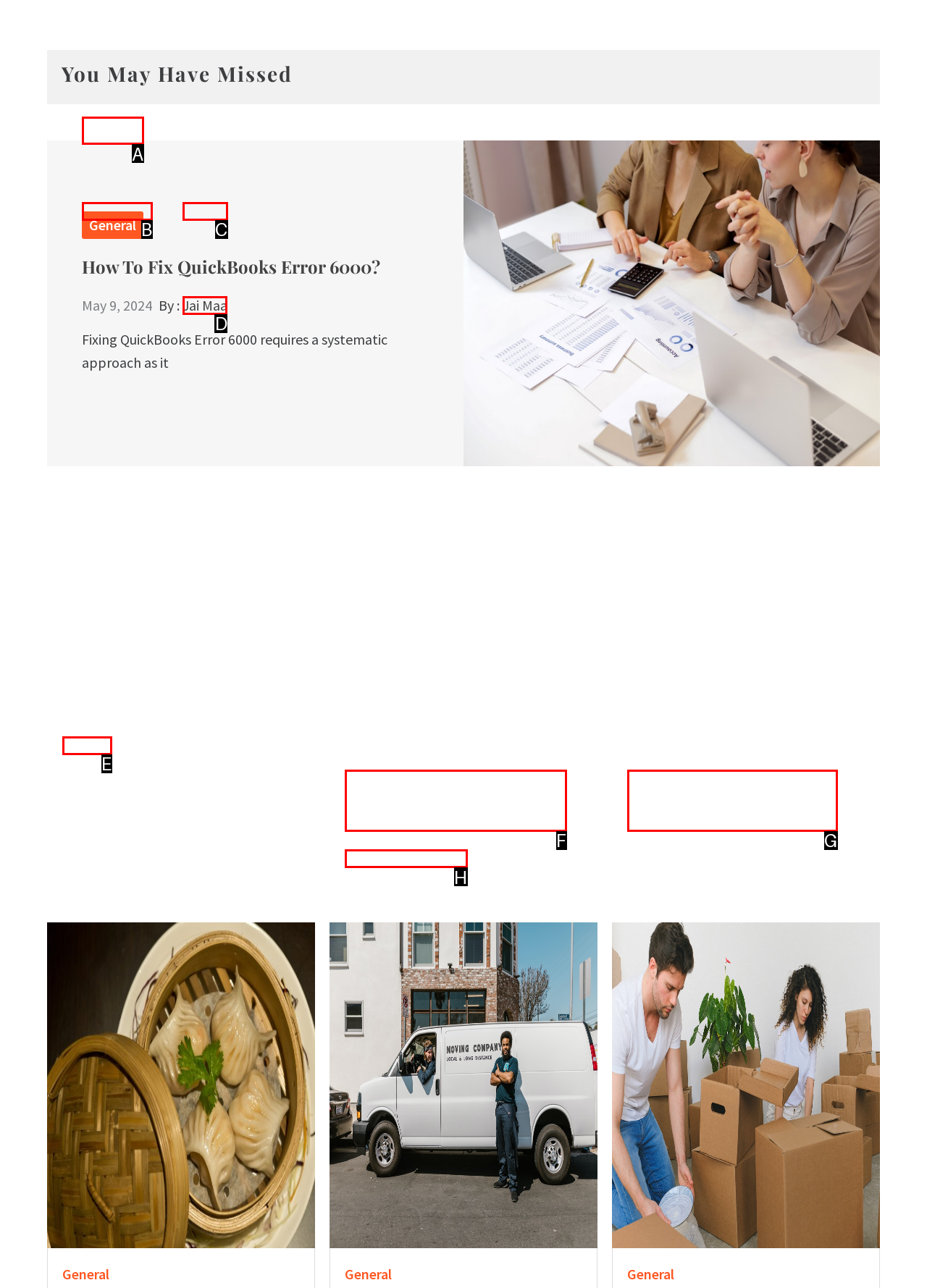Determine the letter of the UI element that will complete the task: View the post from 'Jai Maa'
Reply with the corresponding letter.

D